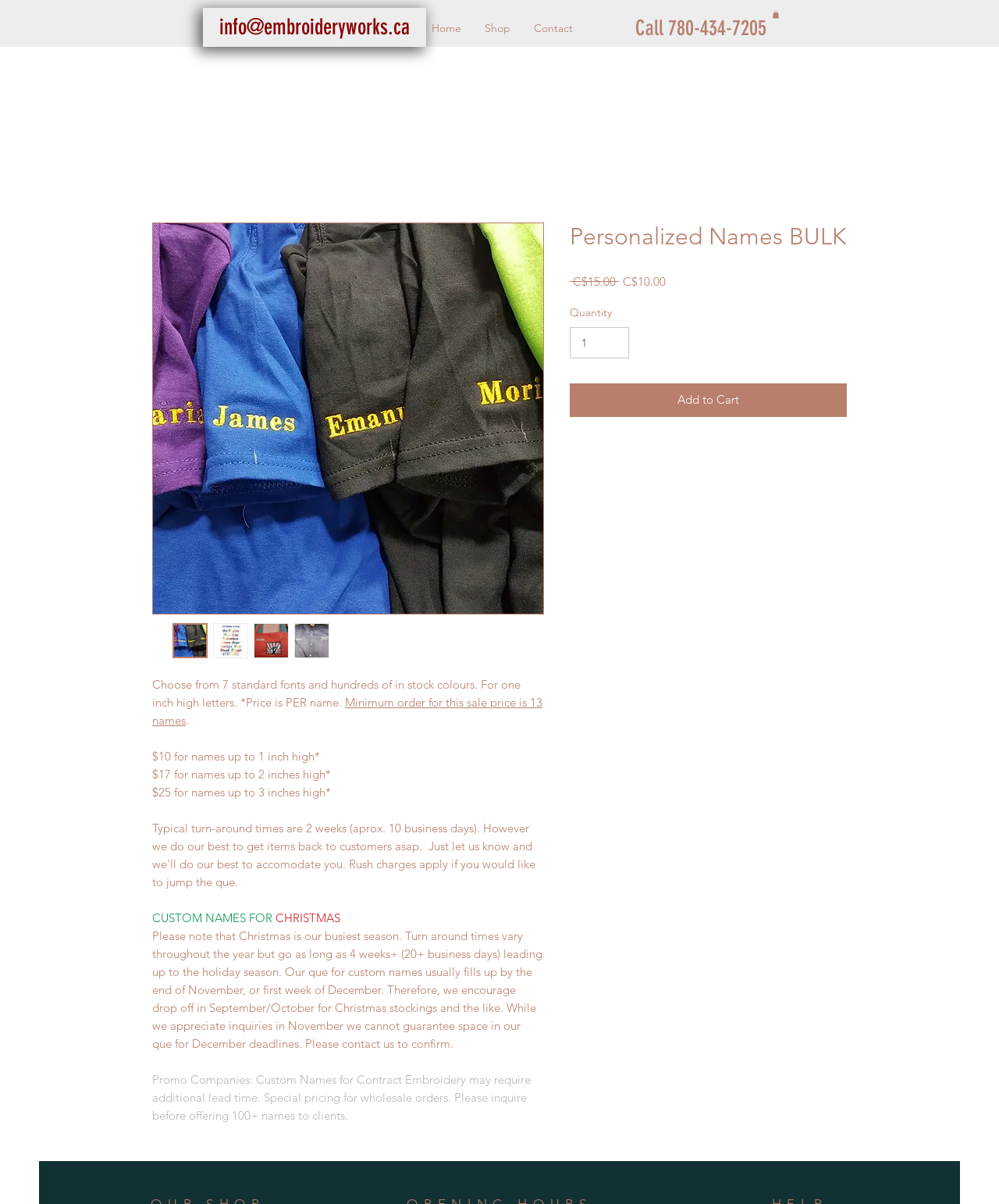Identify the bounding box coordinates for the UI element described as: "alt="Thumbnail: Personalized Names BULK"". The coordinates should be provided as four floats between 0 and 1: [left, top, right, bottom].

[0.254, 0.518, 0.289, 0.547]